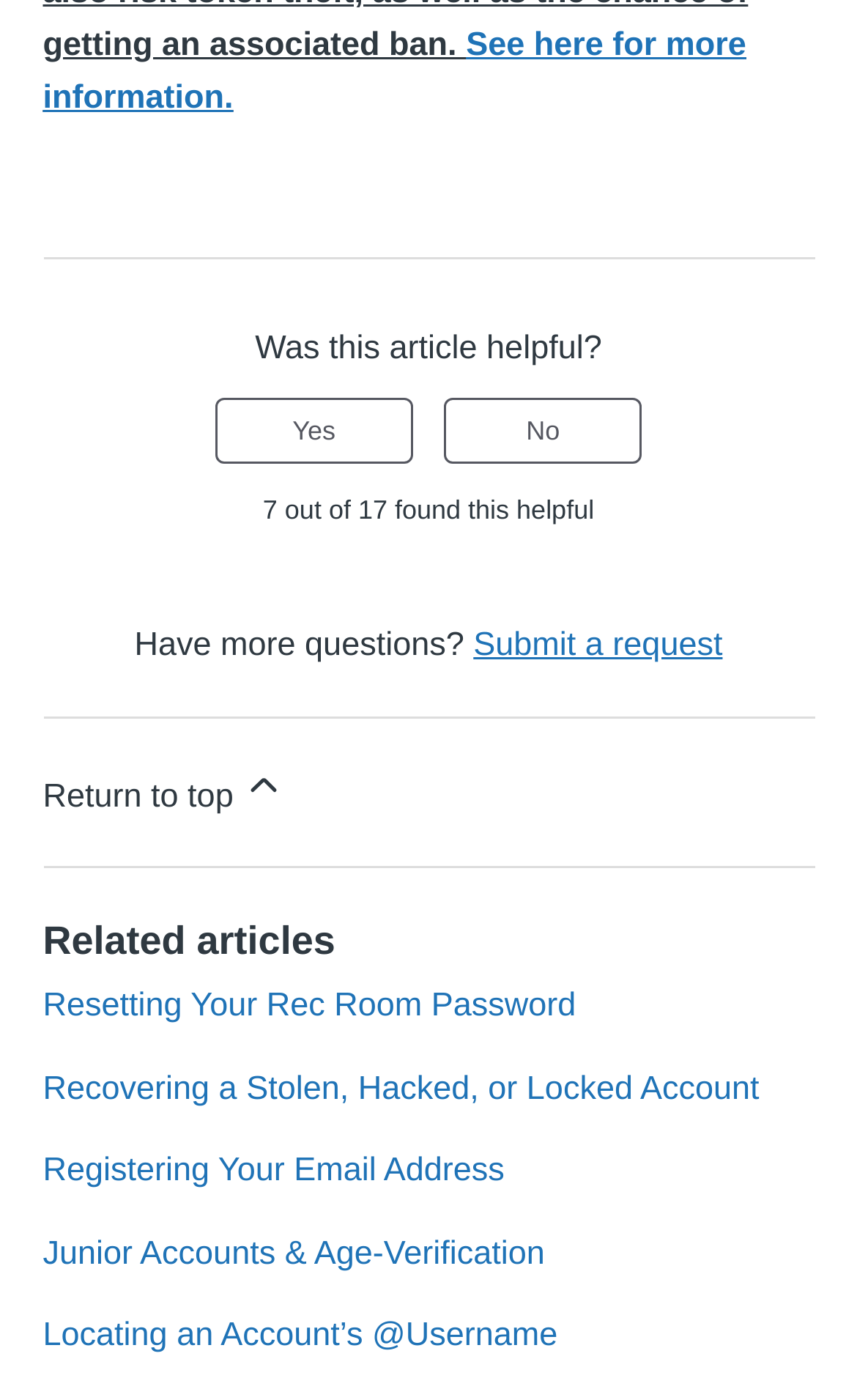How many related articles are listed on the webpage?
Carefully analyze the image and provide a thorough answer to the question.

The webpage lists 5 related articles under the 'Related articles' section, including 'Resetting Your Rec Room Password', 'Recovering a Stolen, Hacked, or Locked Account', 'Registering Your Email Address', 'Junior Accounts & Age-Verification', and 'Locating an Account’s @Username'.